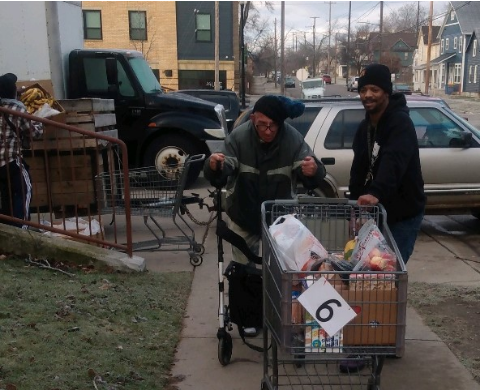Give a detailed explanation of what is happening in the image.

In this engaging scene, two individuals are seen navigating a sidewalk with shopping carts full of items. The person in the foreground, an older man dressed warmly in a green jacket and a blue beanie, appears to be using a walker as he pushes a cart loaded with groceries labeled with a number 6. His smile suggests a sense of accomplishment or camaraderie. Beside him, a younger man in casual attire and a black hoodie also helps with the cart, exhibiting a friendly demeanor. In the background, more activity can be observed, with another individual handling a shopping cart near a building that features distinct architectural elements, hinting at a community-focused environment. This moment captures the communal spirit and shared efforts in a neighborhood setting.